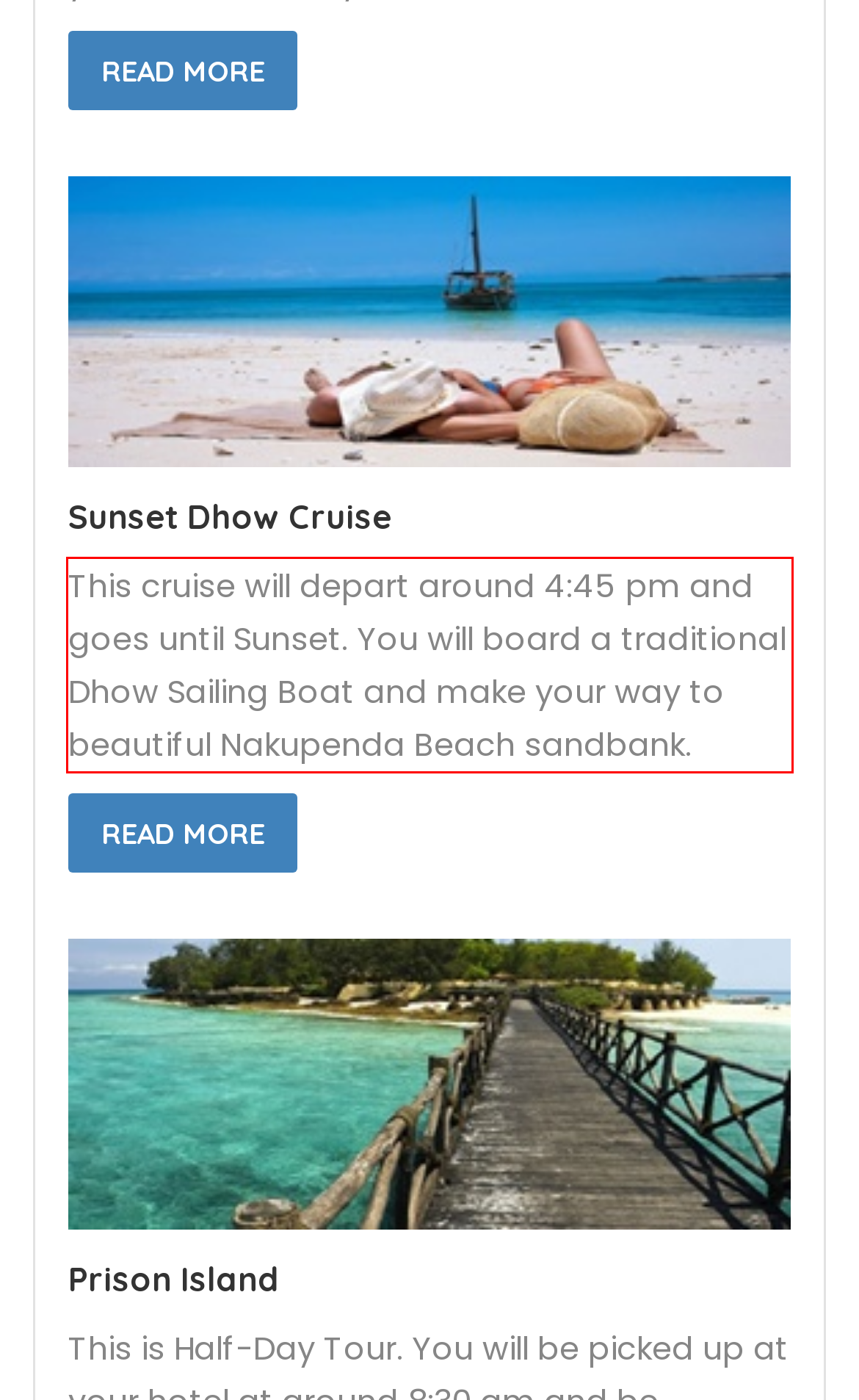Given the screenshot of a webpage, identify the red rectangle bounding box and recognize the text content inside it, generating the extracted text.

This cruise will depart around 4:45 pm and goes until Sunset. You will board a traditional Dhow Sailing Boat and make your way to beautiful Nakupenda Beach sandbank.